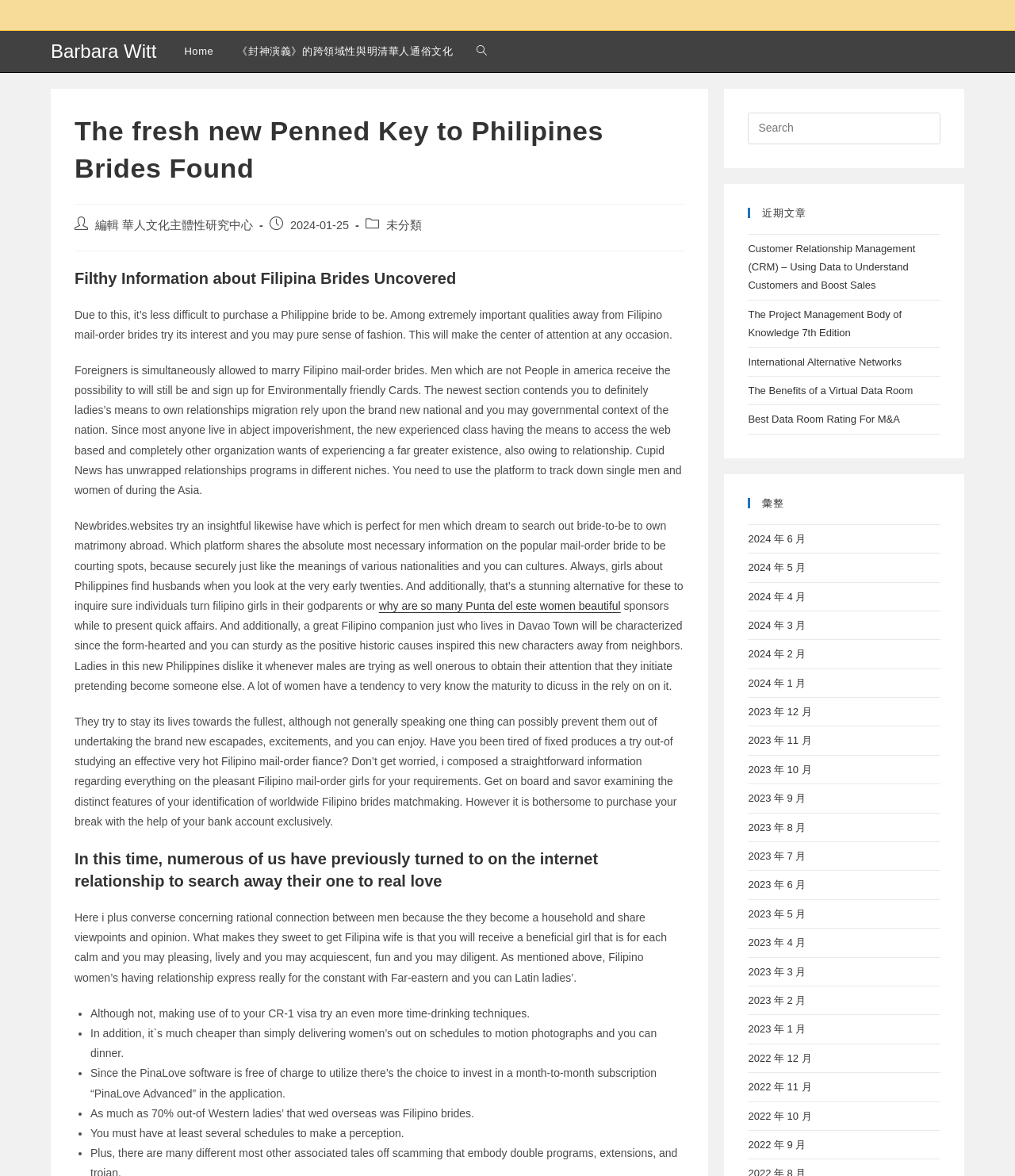Identify the bounding box coordinates for the element you need to click to achieve the following task: "Search for something". The coordinates must be four float values ranging from 0 to 1, formatted as [left, top, right, bottom].

None